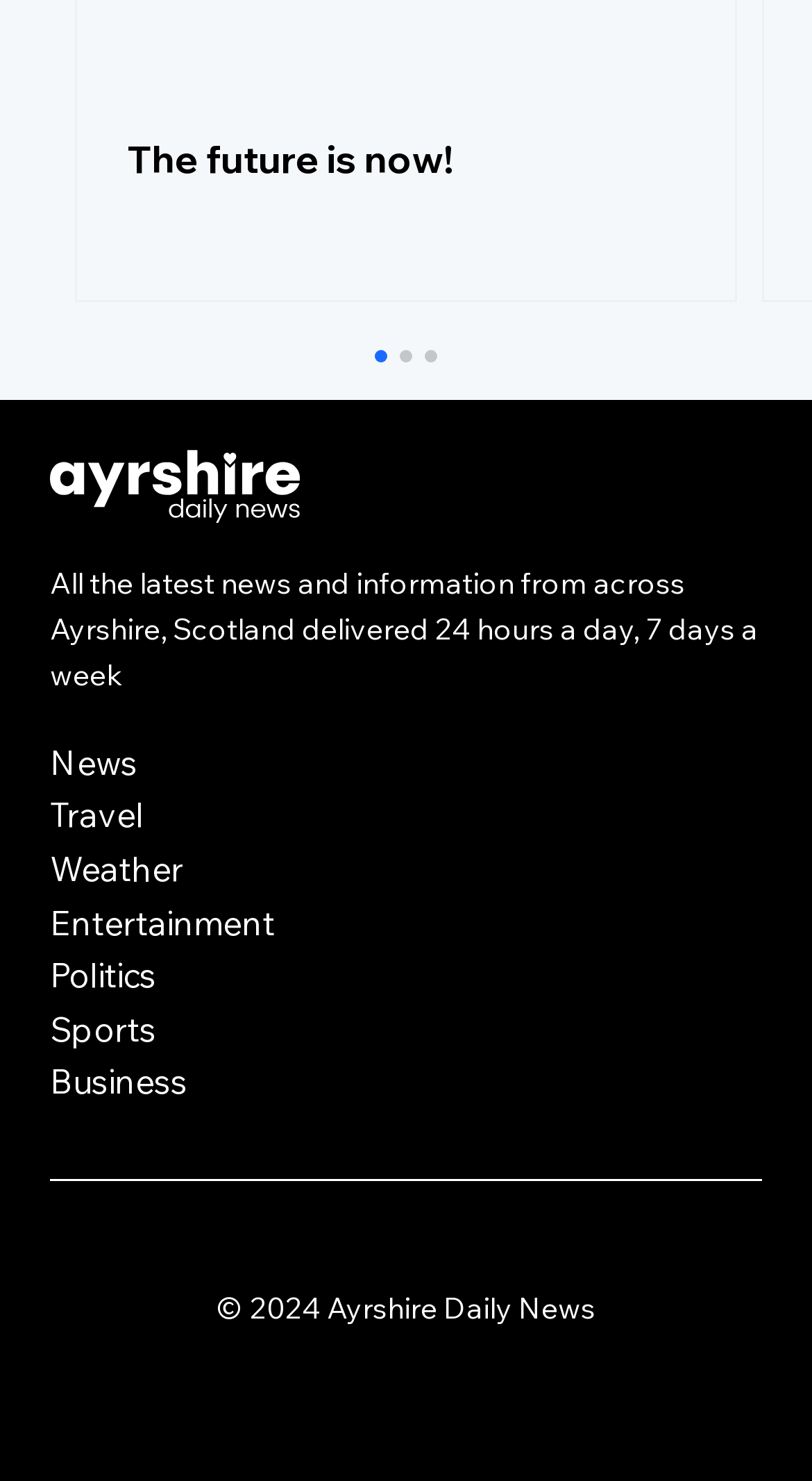What are the categories of news available?
Please provide a comprehensive answer based on the information in the image.

The navigation menu lists seven categories of news: 'News', 'Travel', 'Weather', 'Entertainment', 'Politics', 'Sports', and 'Business'.